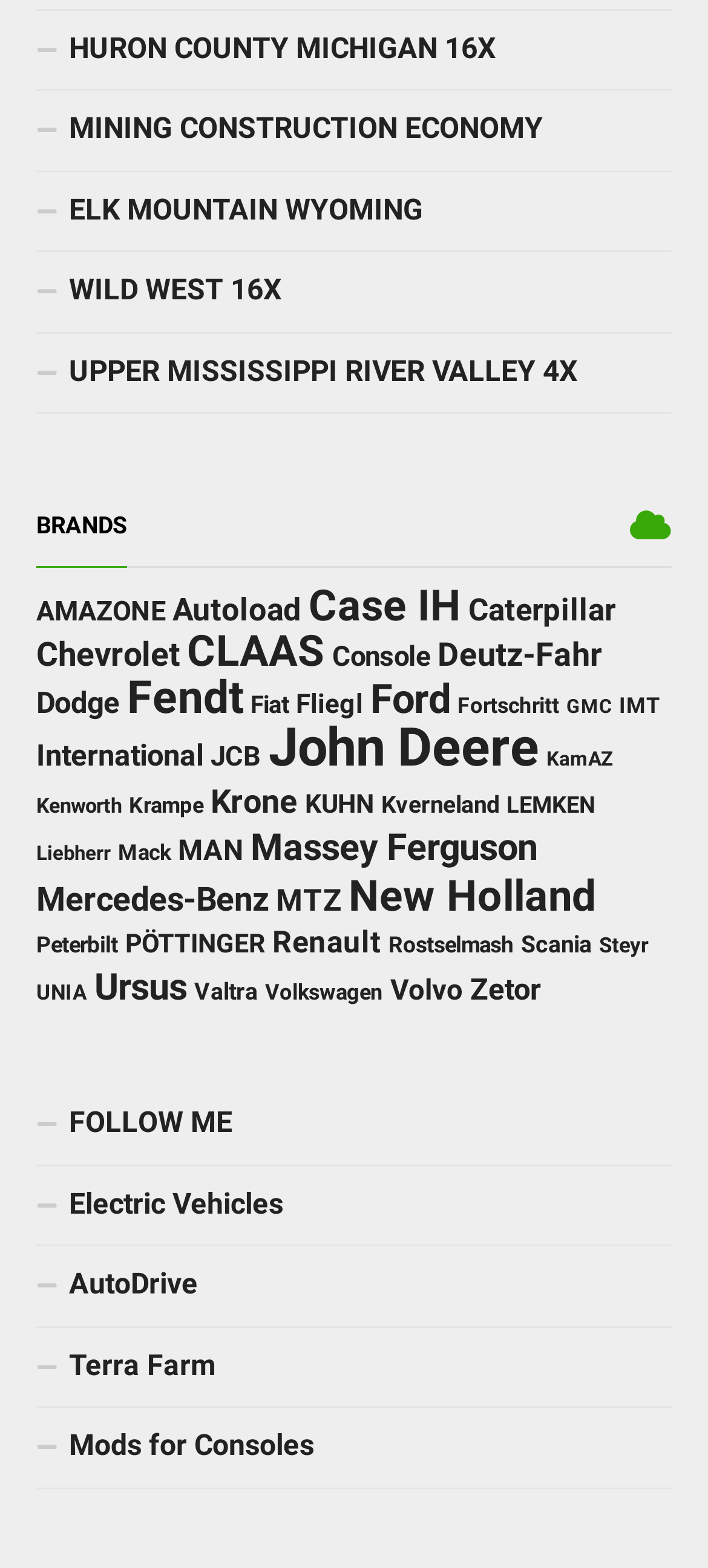Given the following UI element description: "UPPER MISSISSIPPI RIVER VALLEY 4X", find the bounding box coordinates in the webpage screenshot.

[0.051, 0.213, 0.949, 0.264]